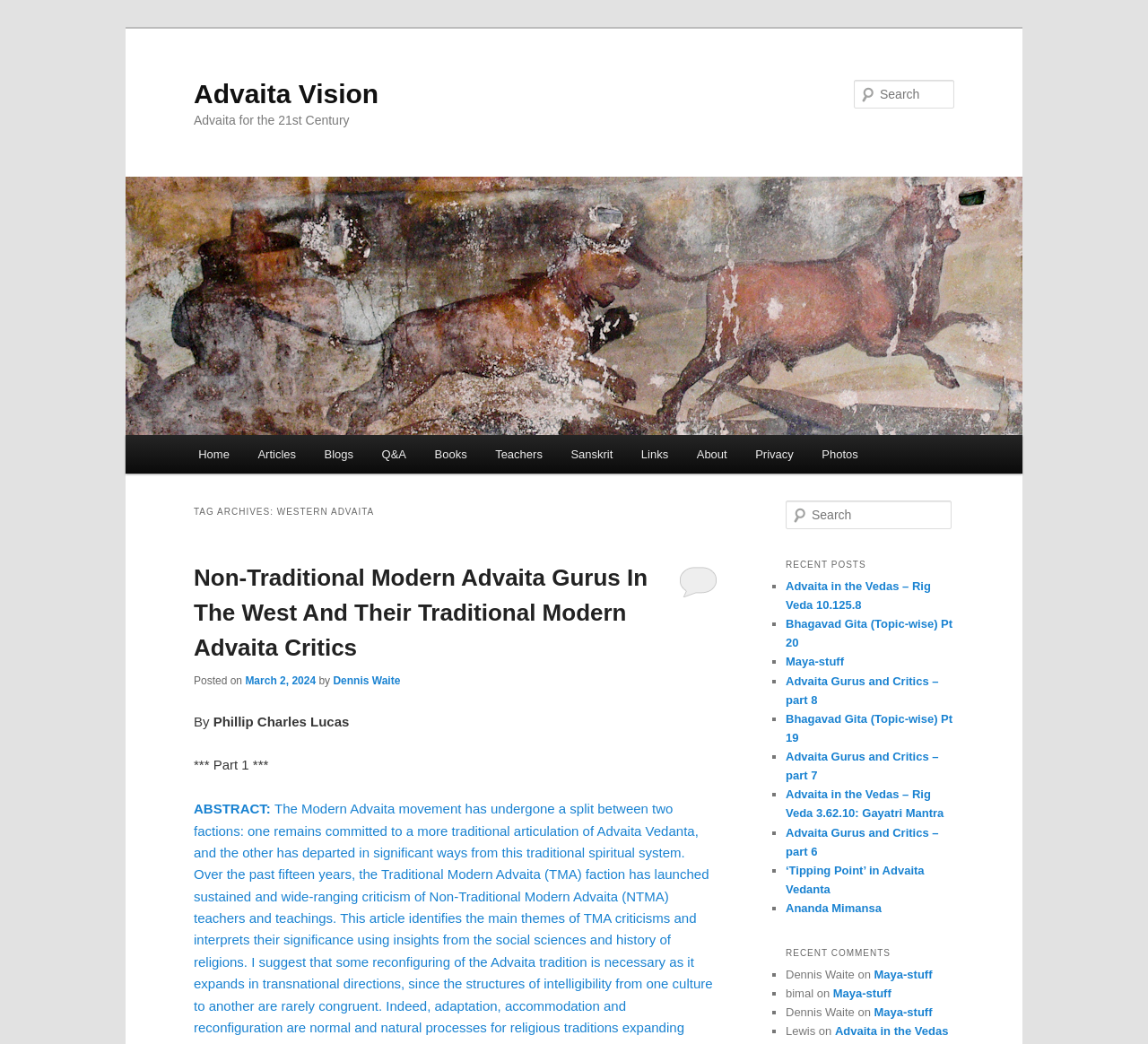Please mark the clickable region by giving the bounding box coordinates needed to complete this instruction: "Go to the home page".

[0.16, 0.416, 0.212, 0.454]